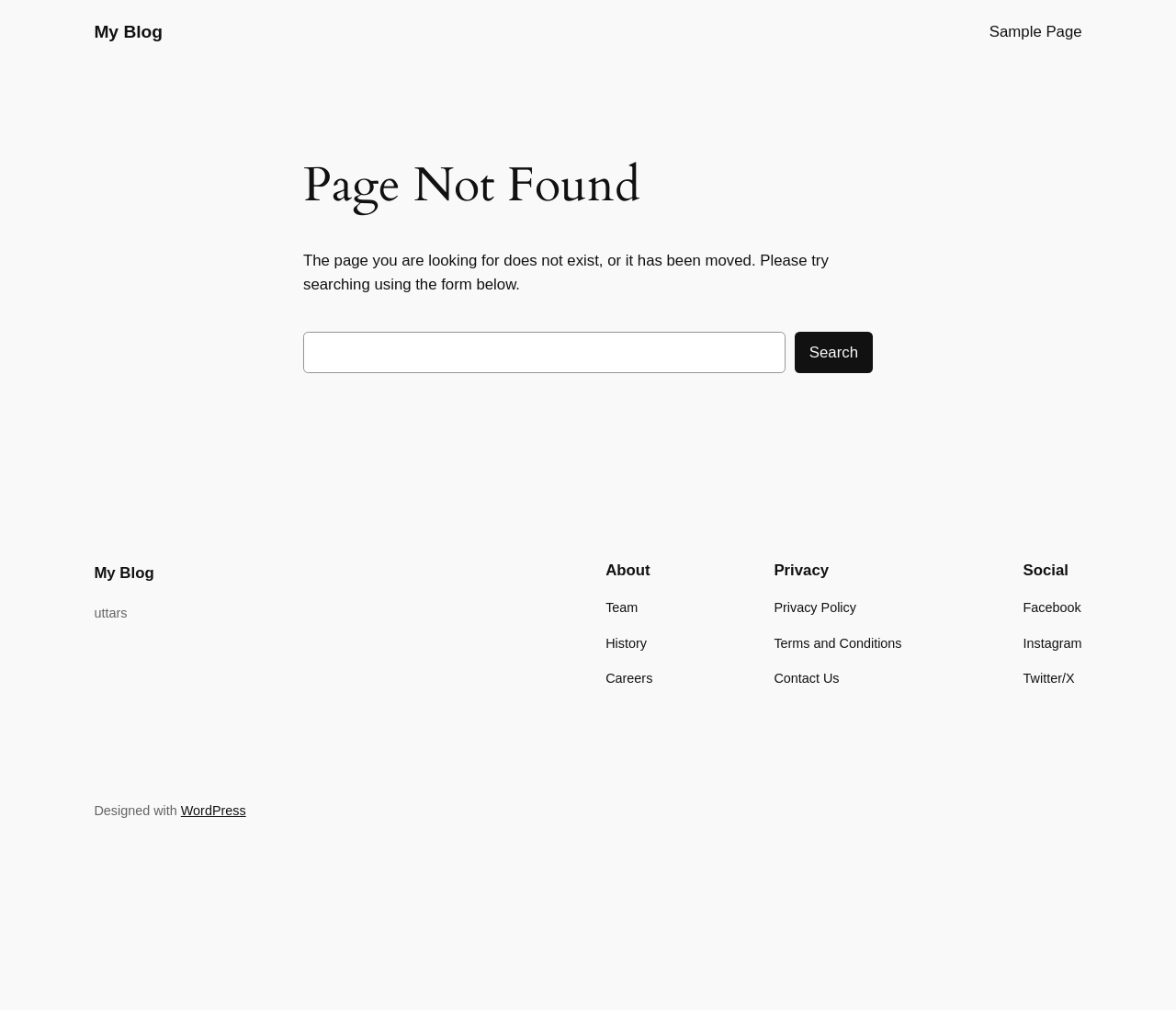Please answer the following question using a single word or phrase: 
What is the relationship between the links in the footer section?

They are related to the blog